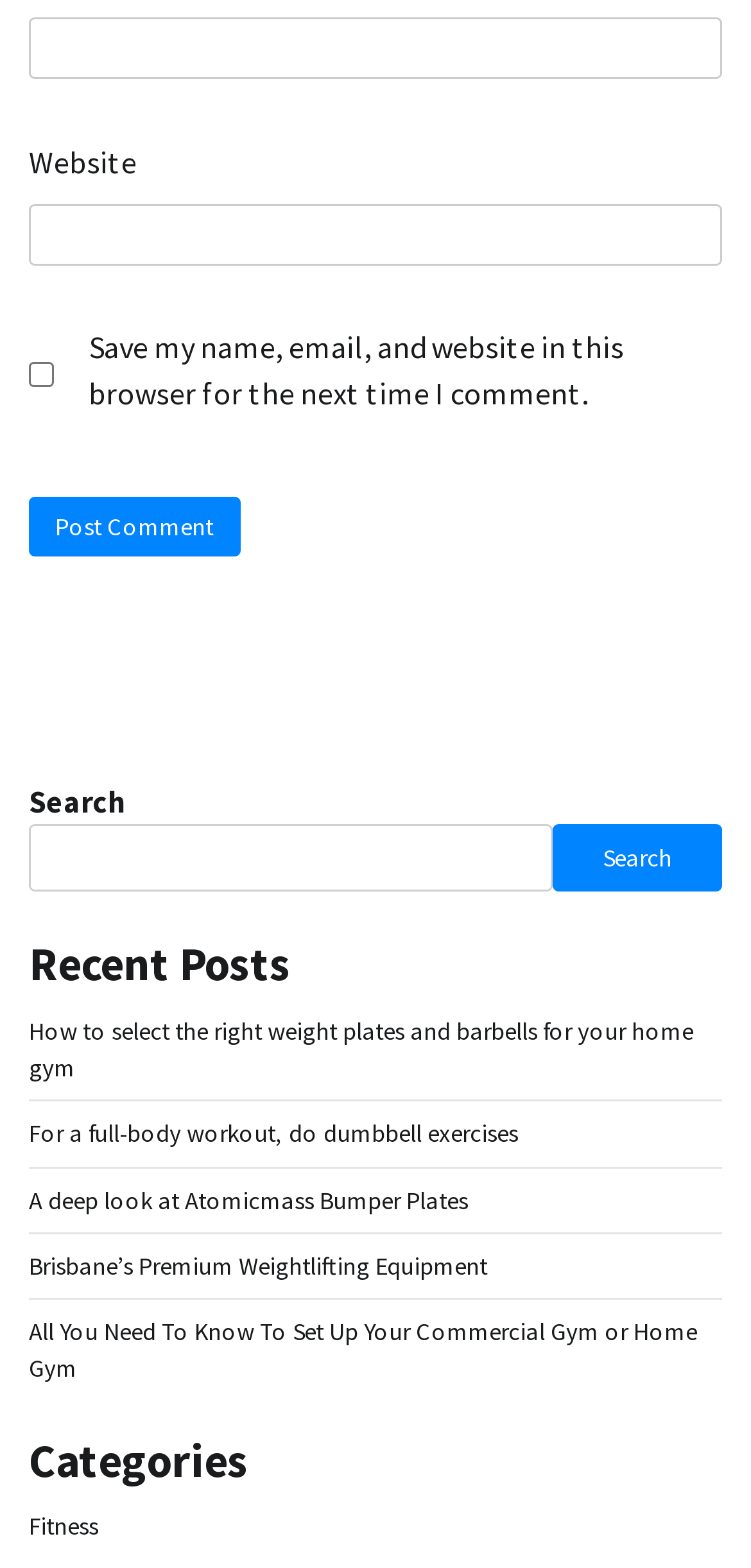Determine the bounding box coordinates for the clickable element to execute this instruction: "Search for something". Provide the coordinates as four float numbers between 0 and 1, i.e., [left, top, right, bottom].

[0.038, 0.525, 0.736, 0.569]